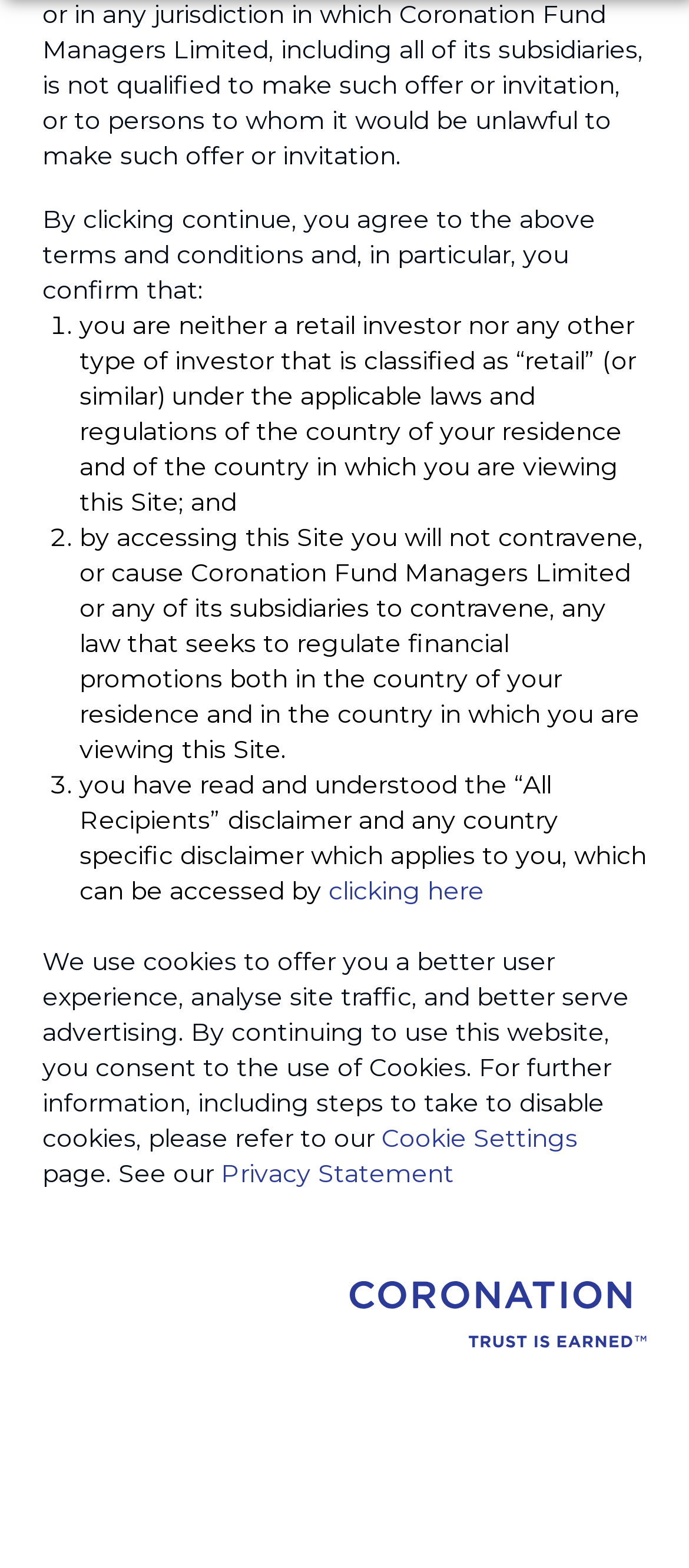What can be accessed by clicking 'here'?
Look at the image and respond with a single word or a short phrase.

Disclaimer